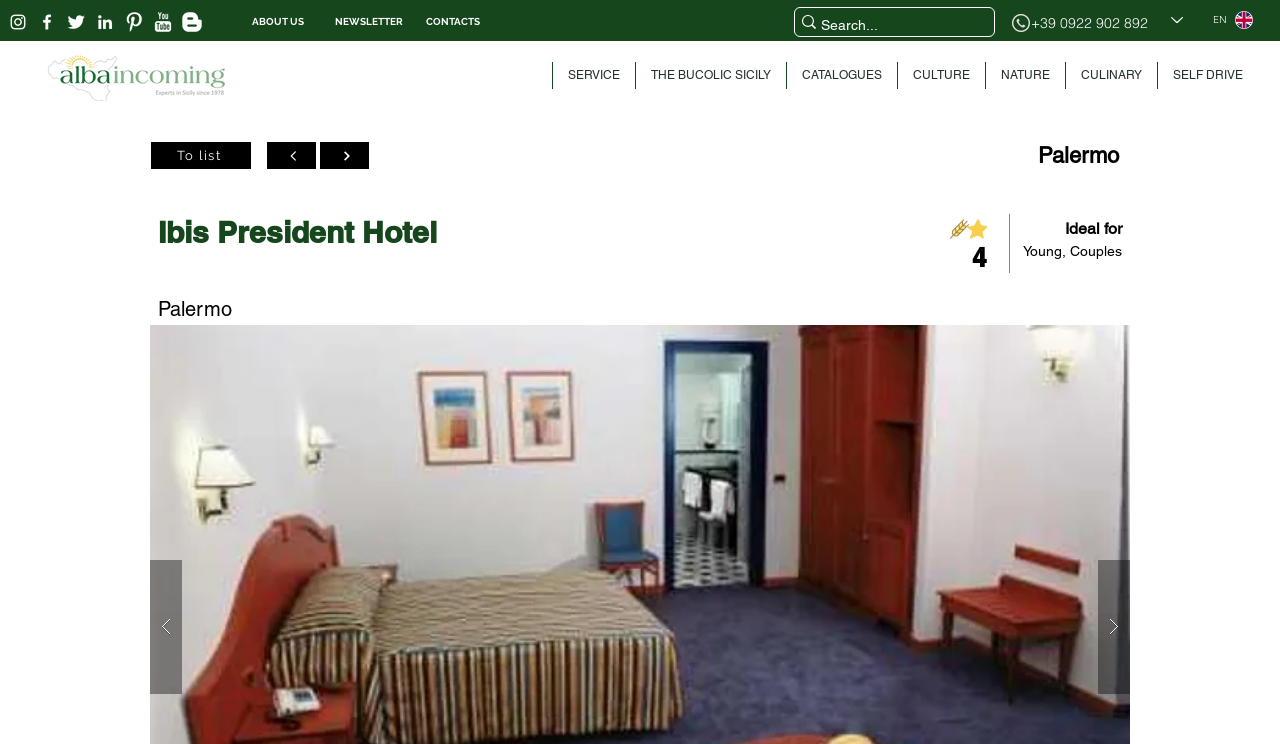Refer to the screenshot and give an in-depth answer to this question: How many navigation links are available?

I counted the number of link elements under the navigation element with the text 'Site', which are 'SERVICE', 'THE BUCOLIC SICILY', 'CATALOGUES', 'CULTURE', 'NATURE', 'CULINARY', and 'SELF DRIVE'.